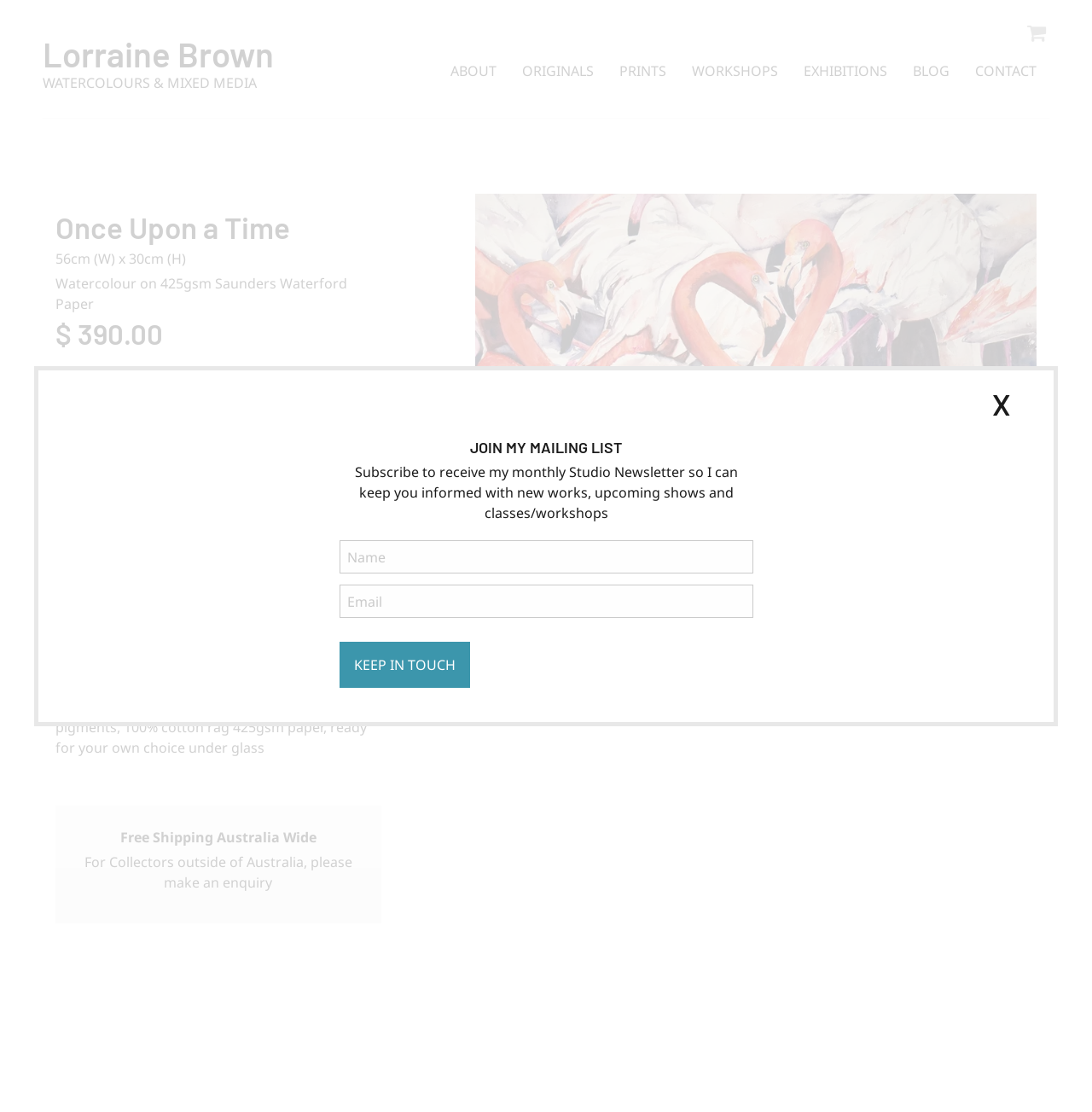Please find the bounding box coordinates of the element that you should click to achieve the following instruction: "Add the painting to cart". The coordinates should be presented as four float numbers between 0 and 1: [left, top, right, bottom].

[0.204, 0.344, 0.345, 0.385]